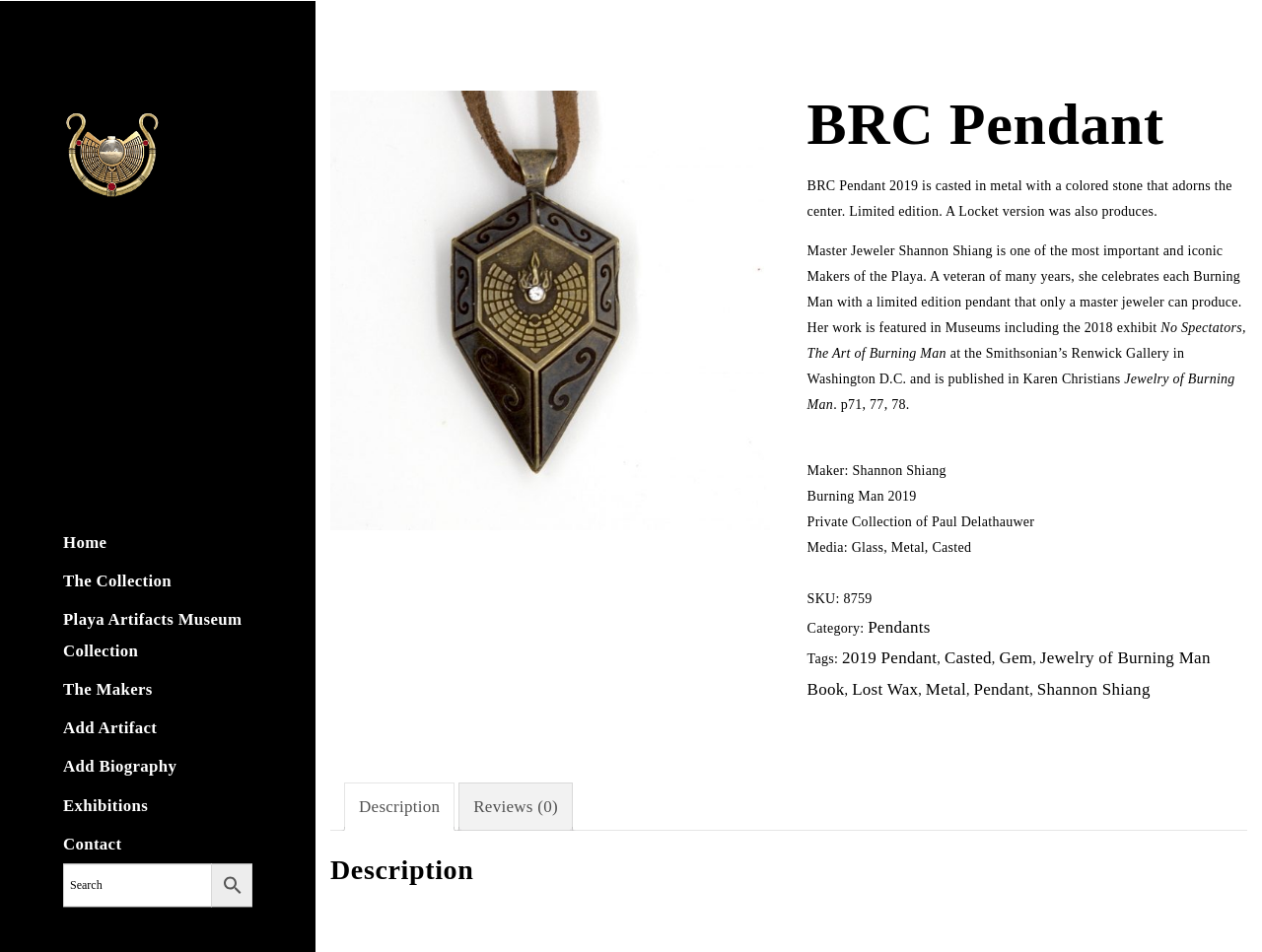How many reviews are there for the pendant?
Look at the image and respond with a one-word or short-phrase answer.

0